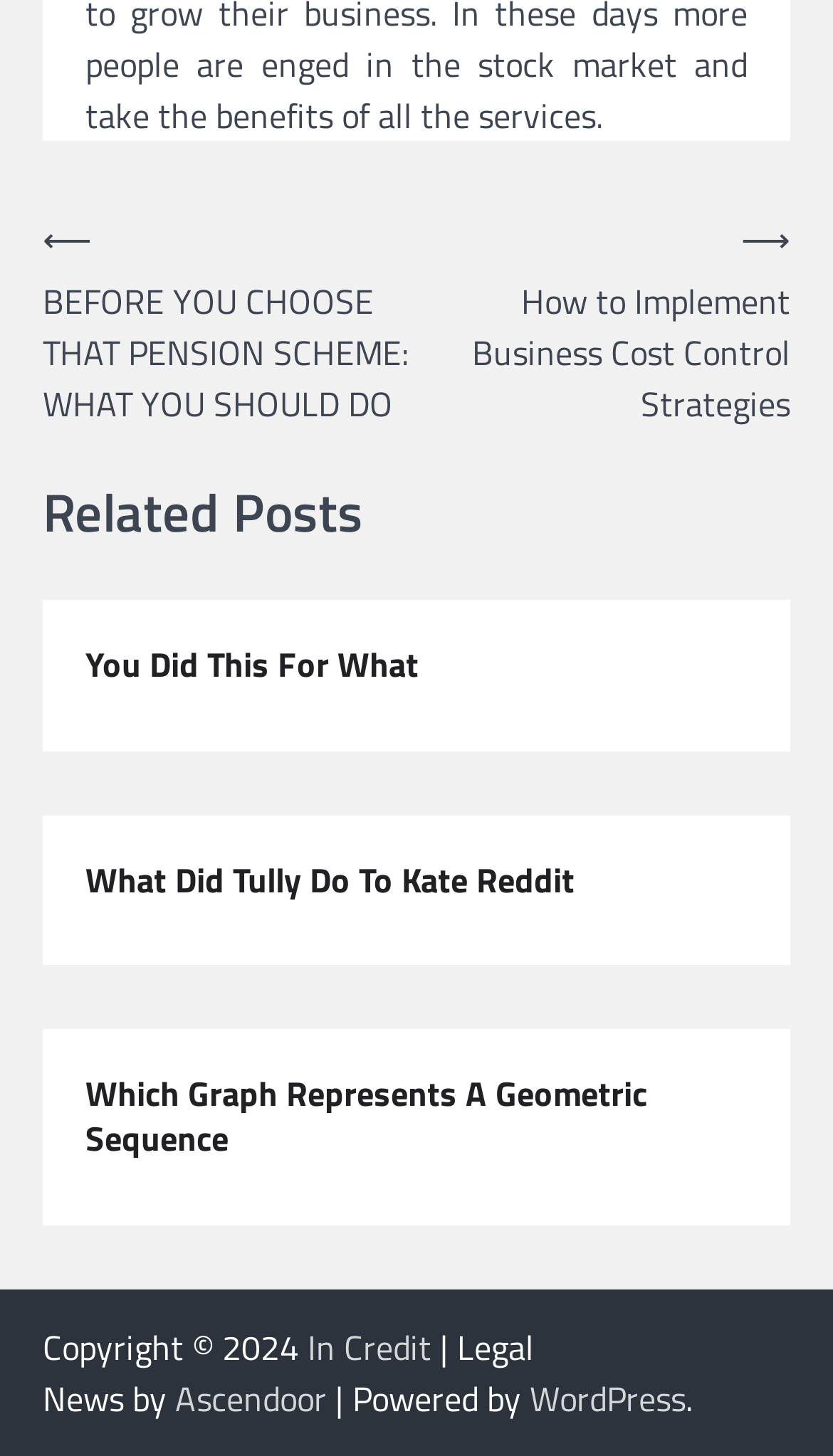Using the element description provided, determine the bounding box coordinates in the format (top-left x, top-left y, bottom-right x, bottom-right y). Ensure that all values are floating point numbers between 0 and 1. Element description: Ascendoor

[0.21, 0.943, 0.392, 0.978]